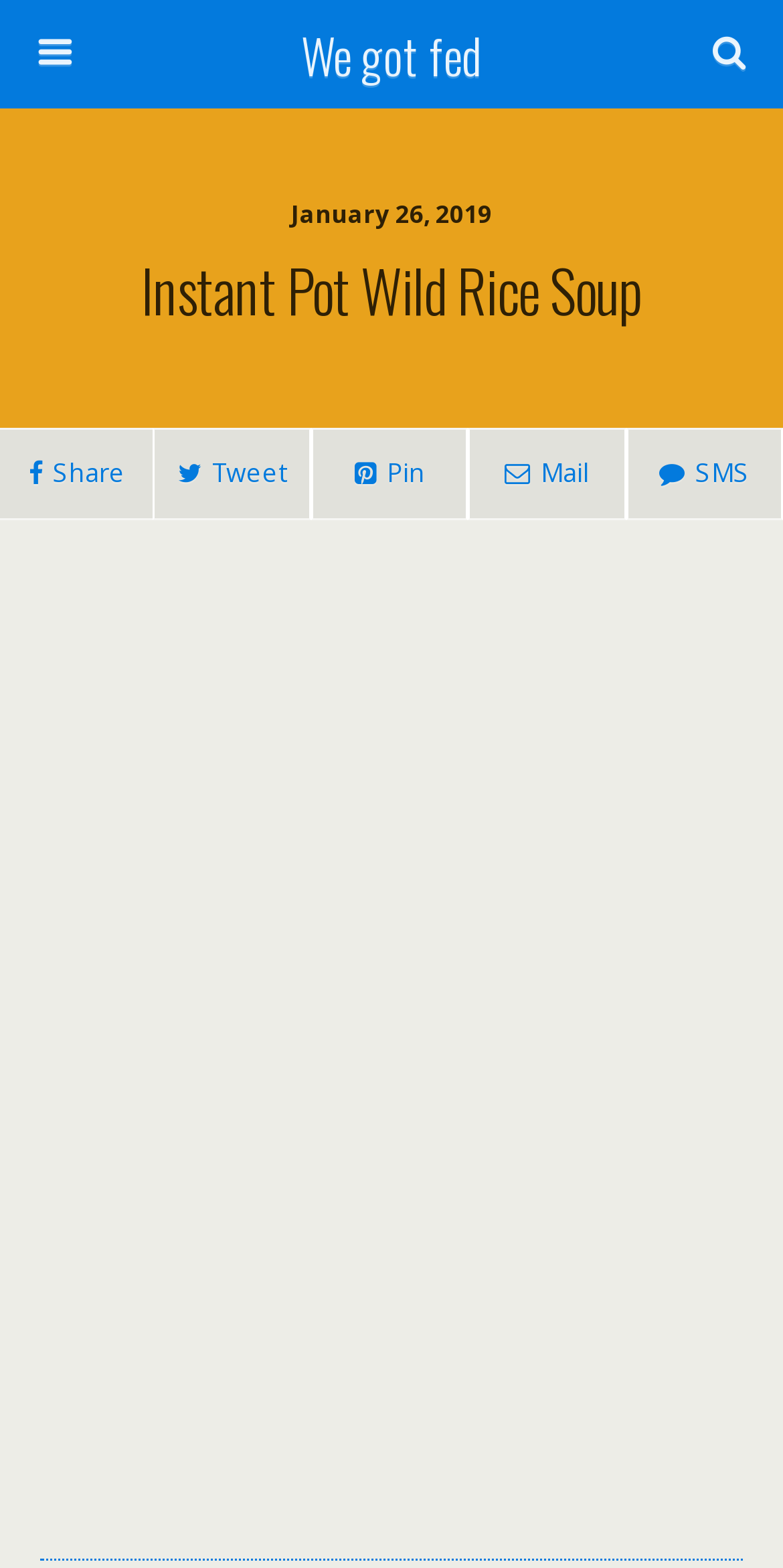Provide a brief response to the question below using one word or phrase:
What is the purpose of the textbox?

Search this website